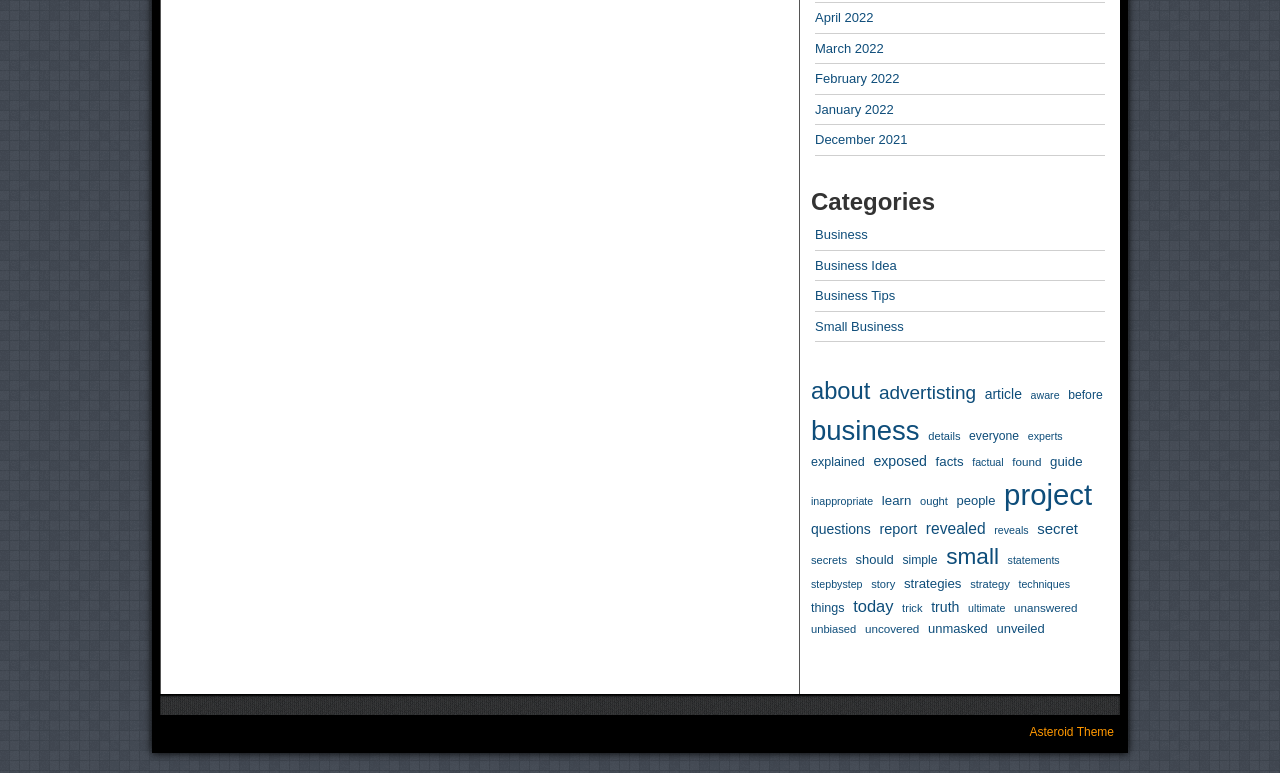Respond with a single word or phrase for the following question: 
How many items are in the 'today' category?

26